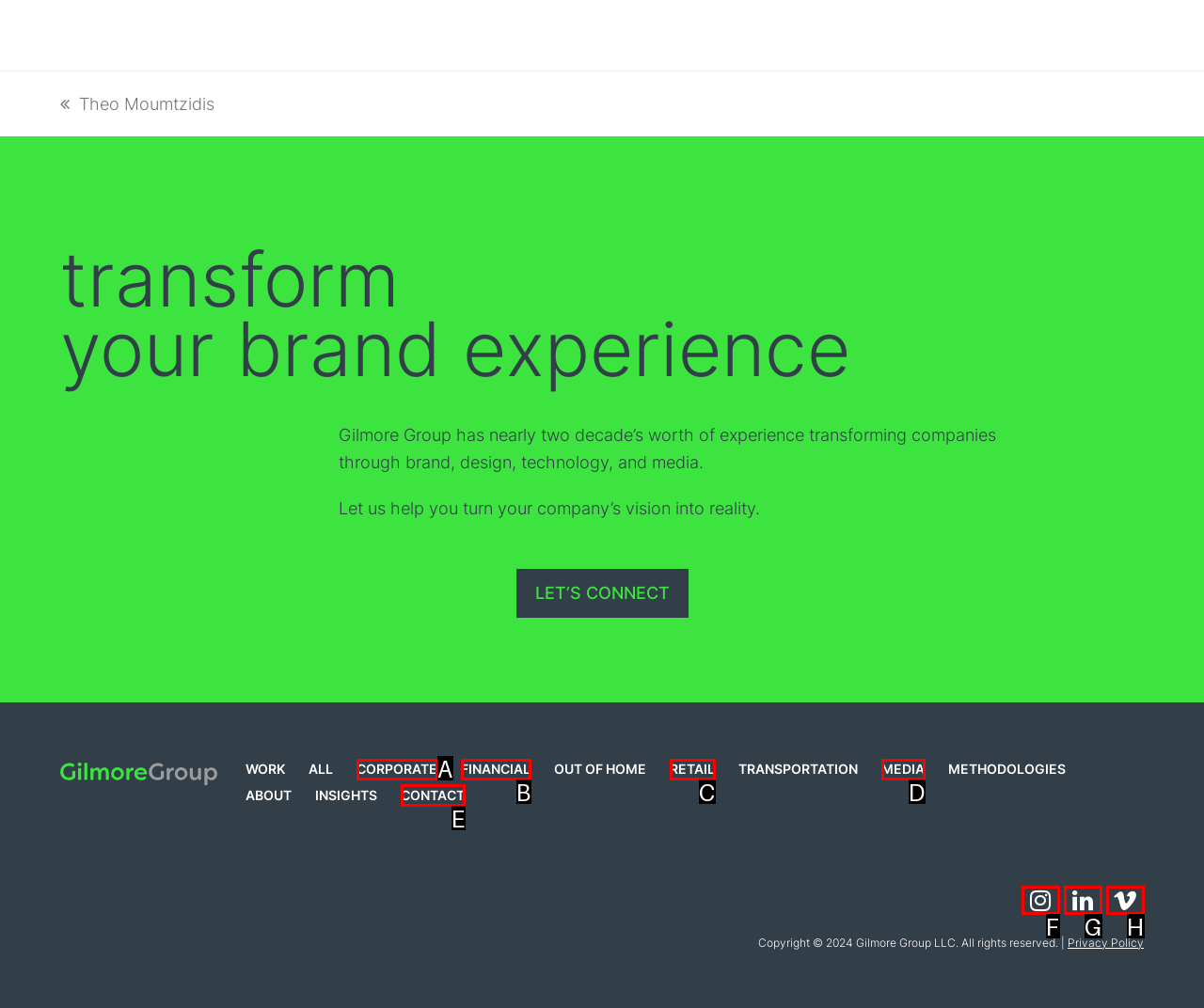From the description: Instagram, identify the option that best matches and reply with the letter of that option directly.

F